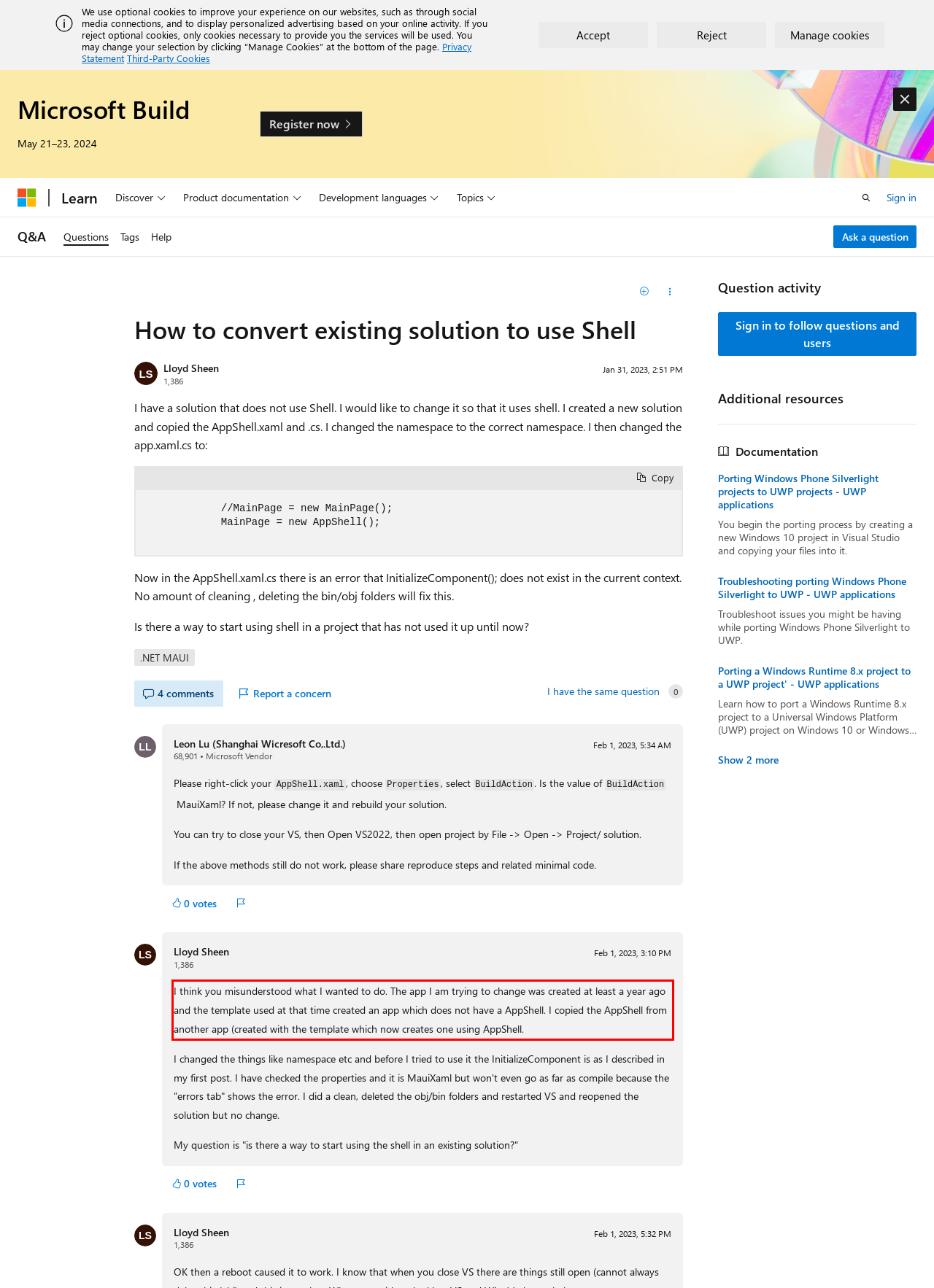Identify the text inside the red bounding box on the provided webpage screenshot by performing OCR.

I think you misunderstood what I wanted to do. The app I am trying to change was created at least a year ago and the template used at that time created an app which does not have a AppShell. I copied the AppShell from another app (created with the template which now creates one using AppShell.